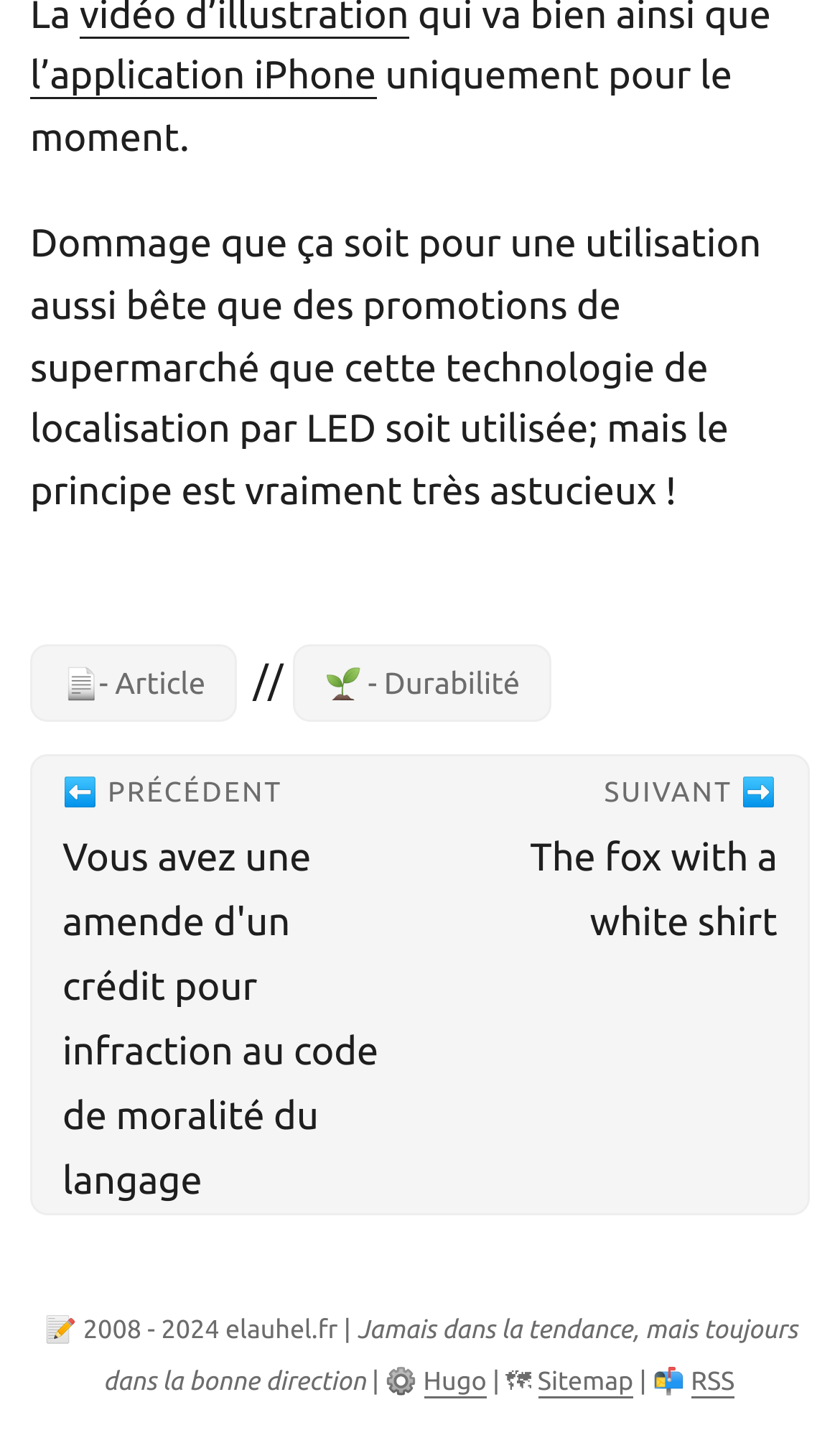What is the function of the link with the text 'SUIVANT ➡️ The fox with a white shirt'?
Please use the image to deliver a detailed and complete answer.

The link with the text 'SUIVANT ➡️ The fox with a white shirt' is likely a navigation link to move to the next page or article, as indicated by the arrow symbol ➡️.